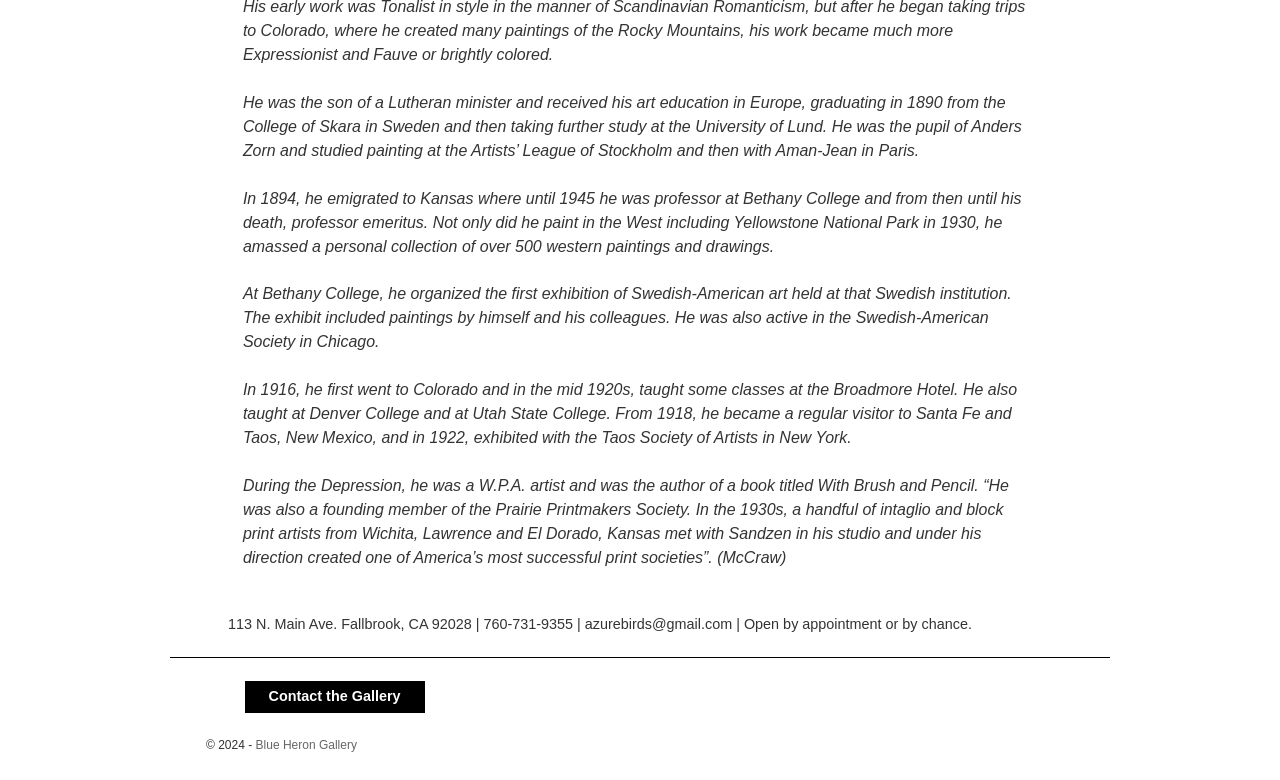What is the email address associated with the Blue Heron Gallery?
Respond to the question with a single word or phrase according to the image.

azurebirds@gmail.com